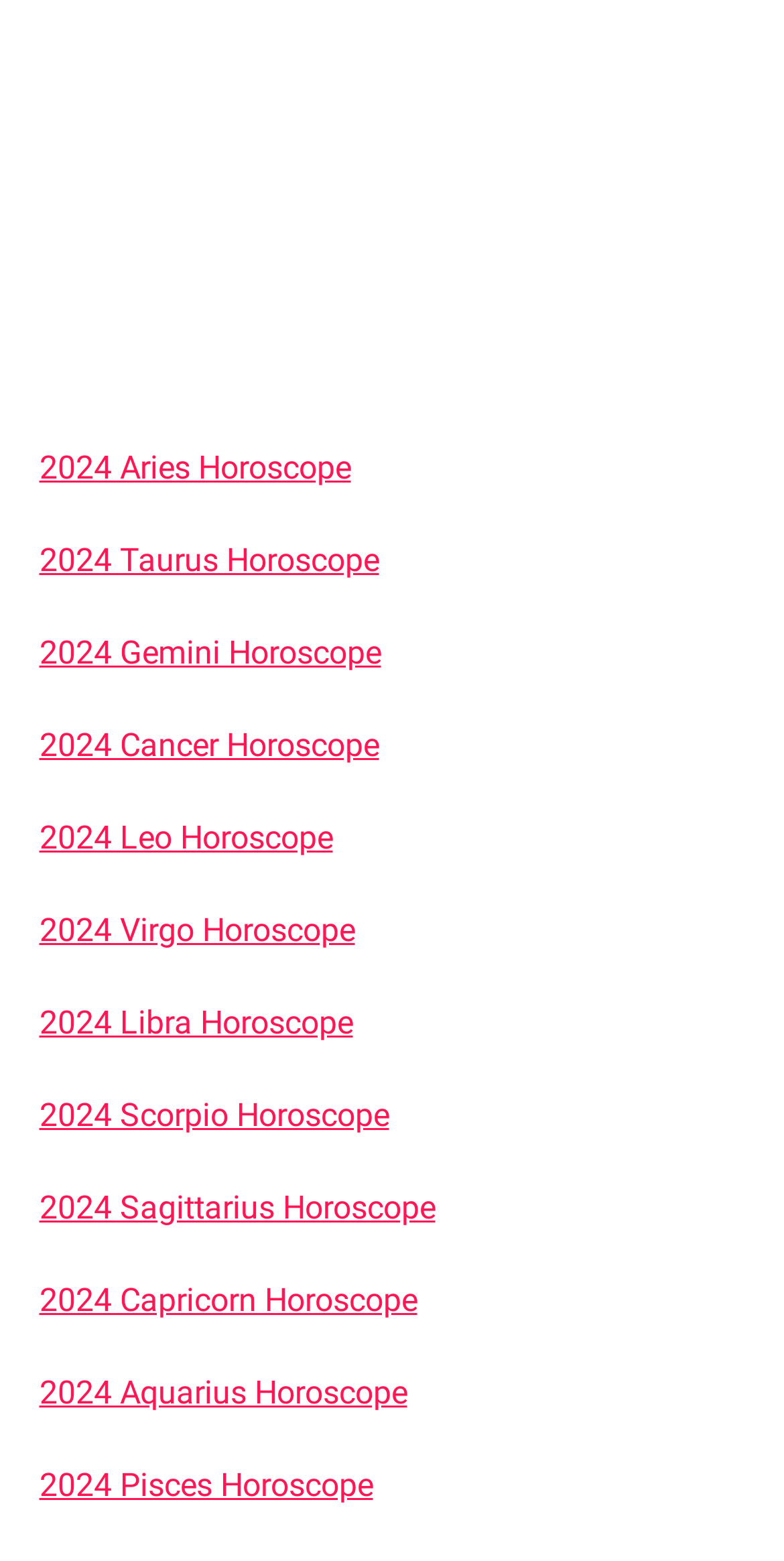Locate the bounding box coordinates of the area that needs to be clicked to fulfill the following instruction: "click the phone number". The coordinates should be in the format of four float numbers between 0 and 1, namely [left, top, right, bottom].

None